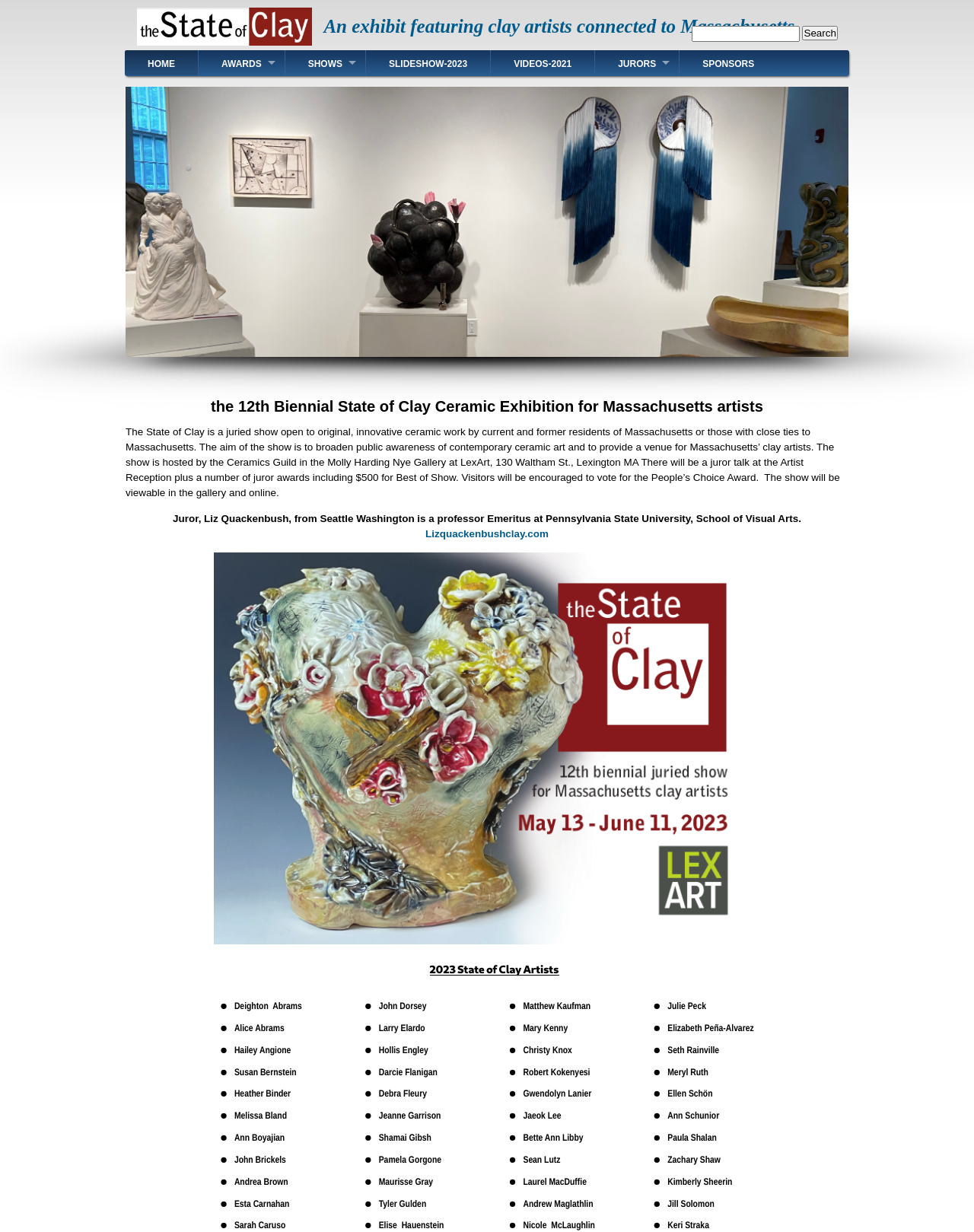Locate the bounding box coordinates of the clickable element to fulfill the following instruction: "View the 12th Biennial State of Clay Ceramic Exhibition". Provide the coordinates as four float numbers between 0 and 1 in the format [left, top, right, bottom].

[0.129, 0.324, 0.871, 0.336]